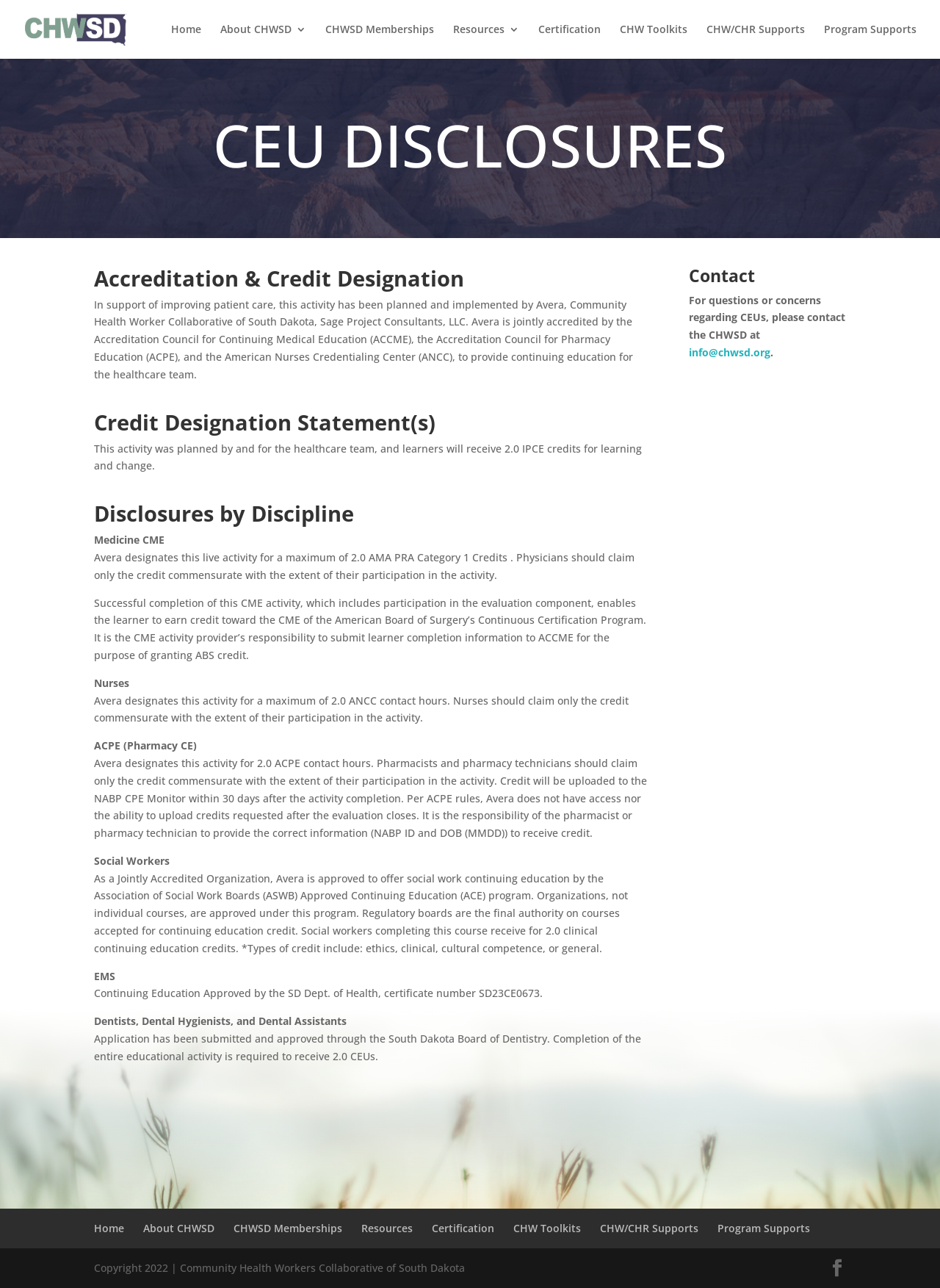Predict the bounding box of the UI element based on the description: "Certification". The coordinates should be four float numbers between 0 and 1, formatted as [left, top, right, bottom].

[0.459, 0.948, 0.526, 0.959]